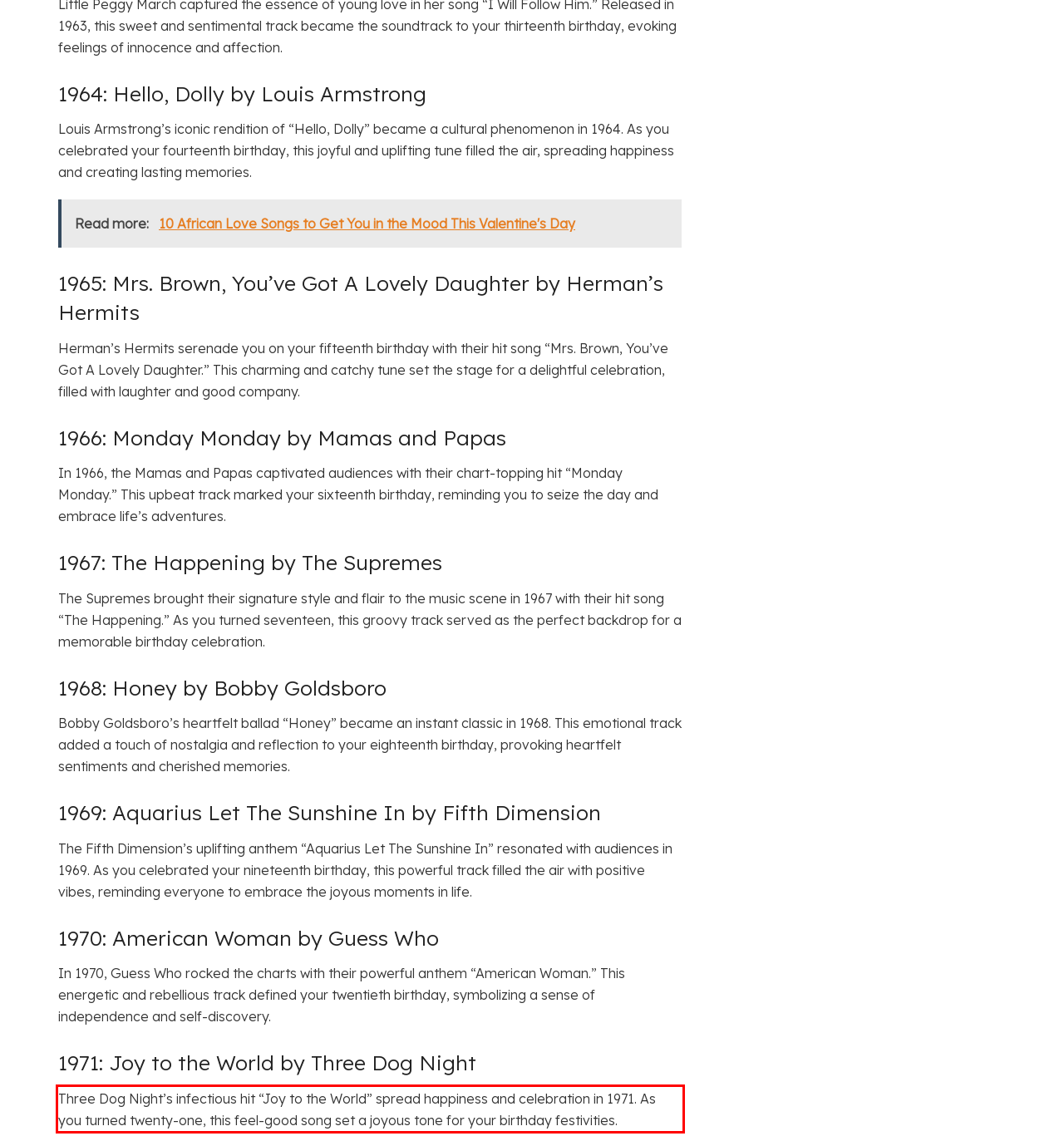Analyze the red bounding box in the provided webpage screenshot and generate the text content contained within.

Three Dog Night’s infectious hit “Joy to the World” spread happiness and celebration in 1971. As you turned twenty-one, this feel-good song set a joyous tone for your birthday festivities.